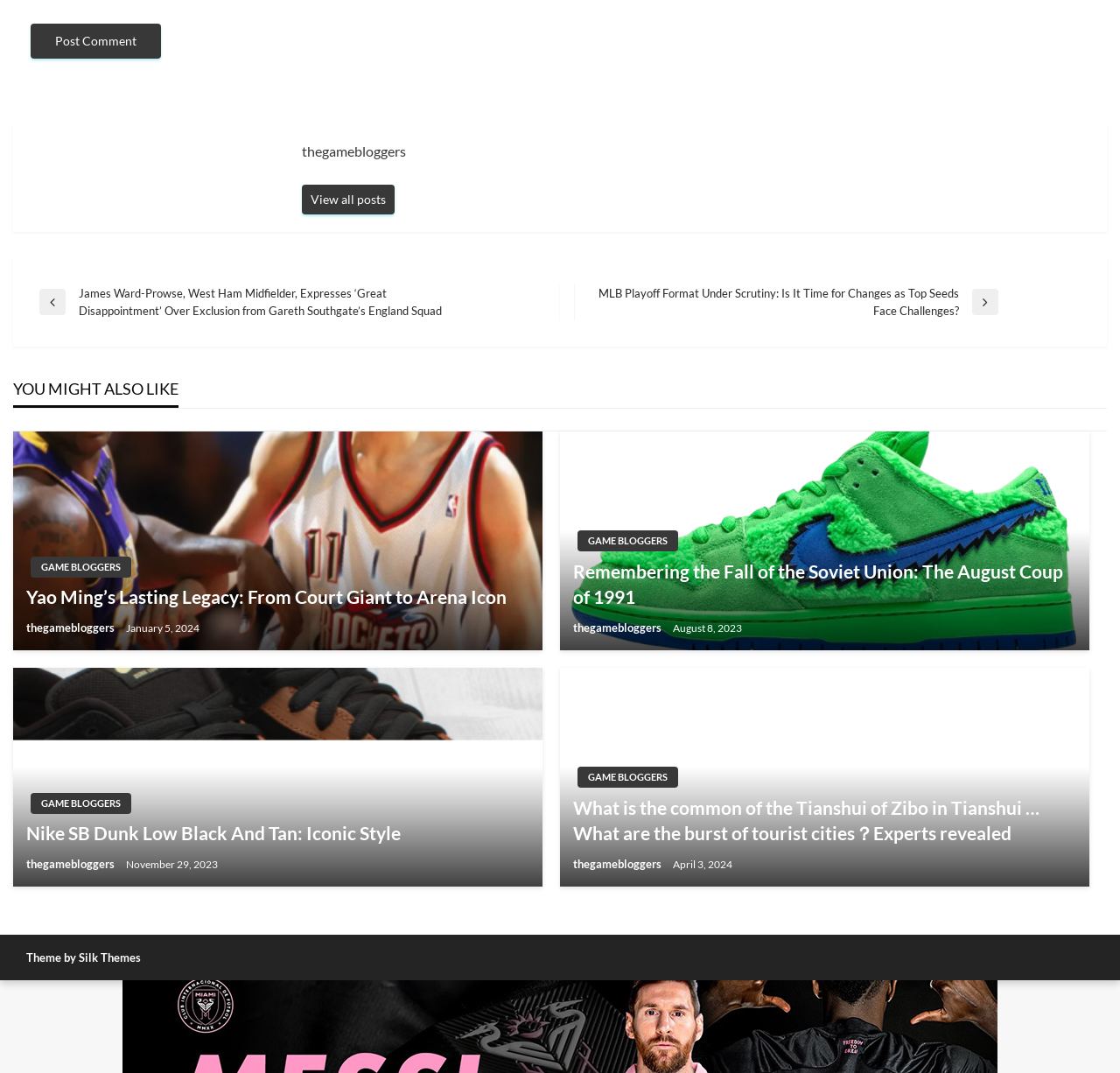Find and indicate the bounding box coordinates of the region you should select to follow the given instruction: "View the previous post".

[0.035, 0.265, 0.5, 0.299]